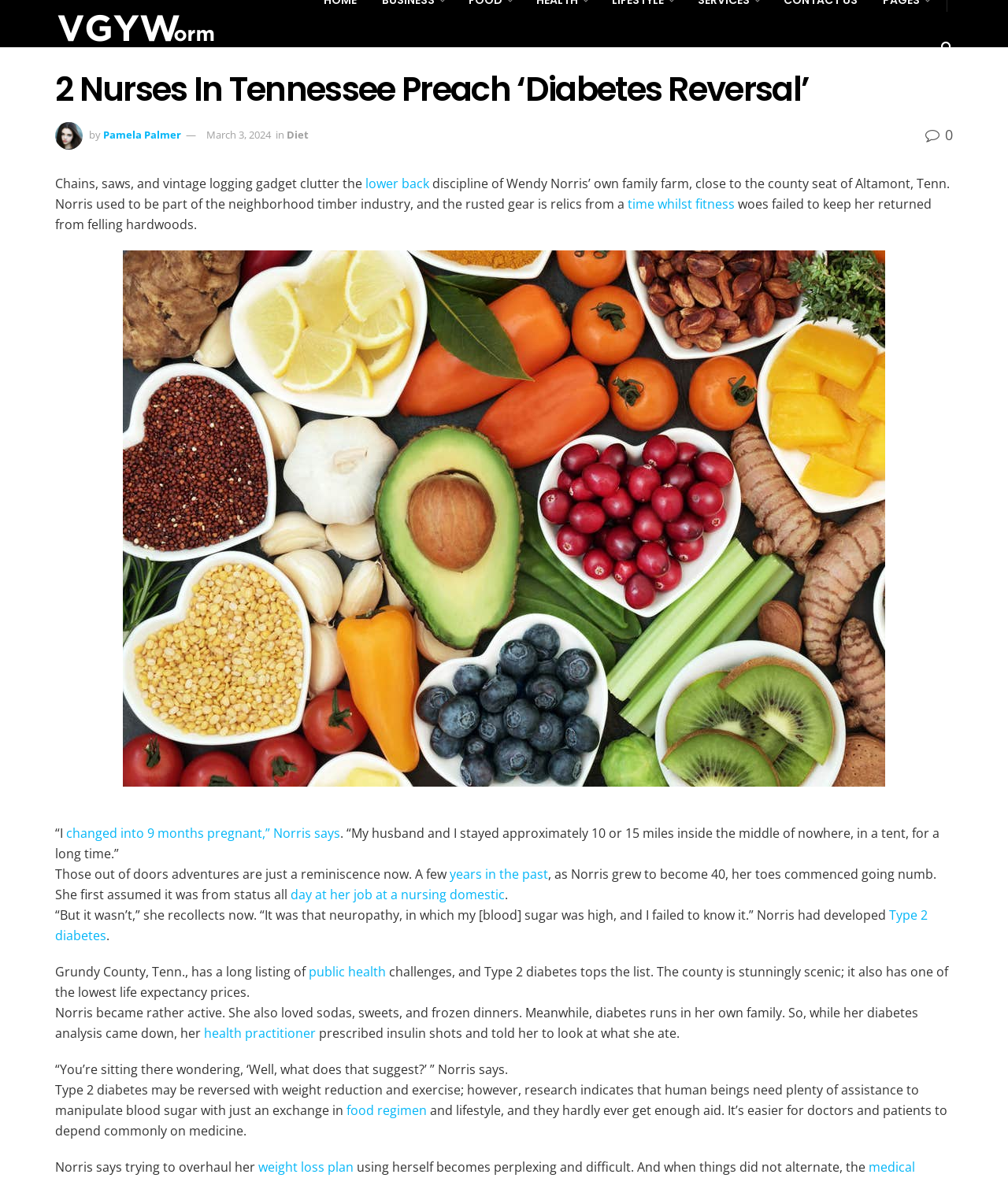Bounding box coordinates should be provided in the format (top-left x, top-left y, bottom-right x, bottom-right y) with all values between 0 and 1. Identify the bounding box for this UI element: weight loss plan

[0.256, 0.983, 0.351, 0.998]